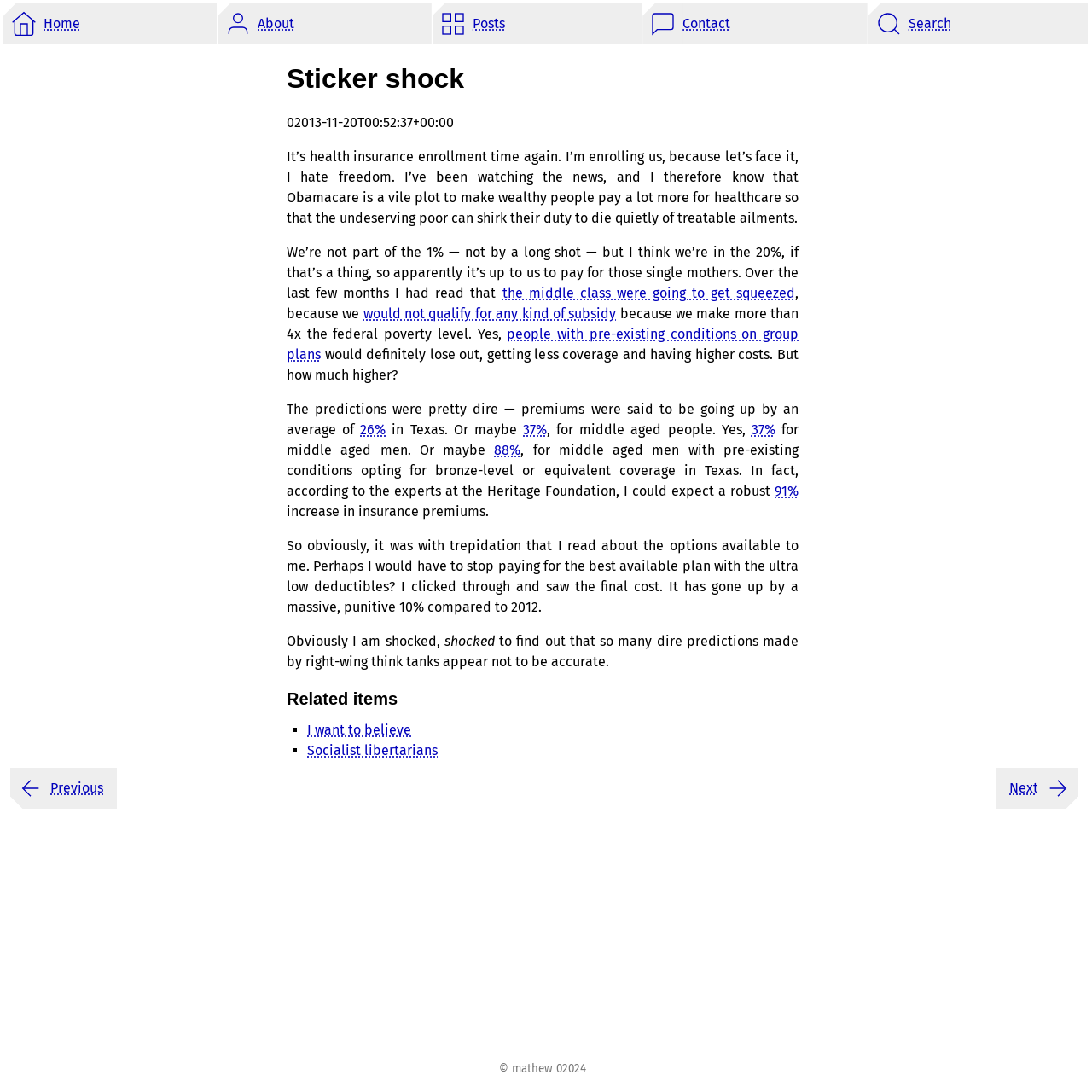Identify the bounding box coordinates of the clickable region required to complete the instruction: "search for something". The coordinates should be given as four float numbers within the range of 0 and 1, i.e., [left, top, right, bottom].

[0.795, 0.003, 0.994, 0.041]